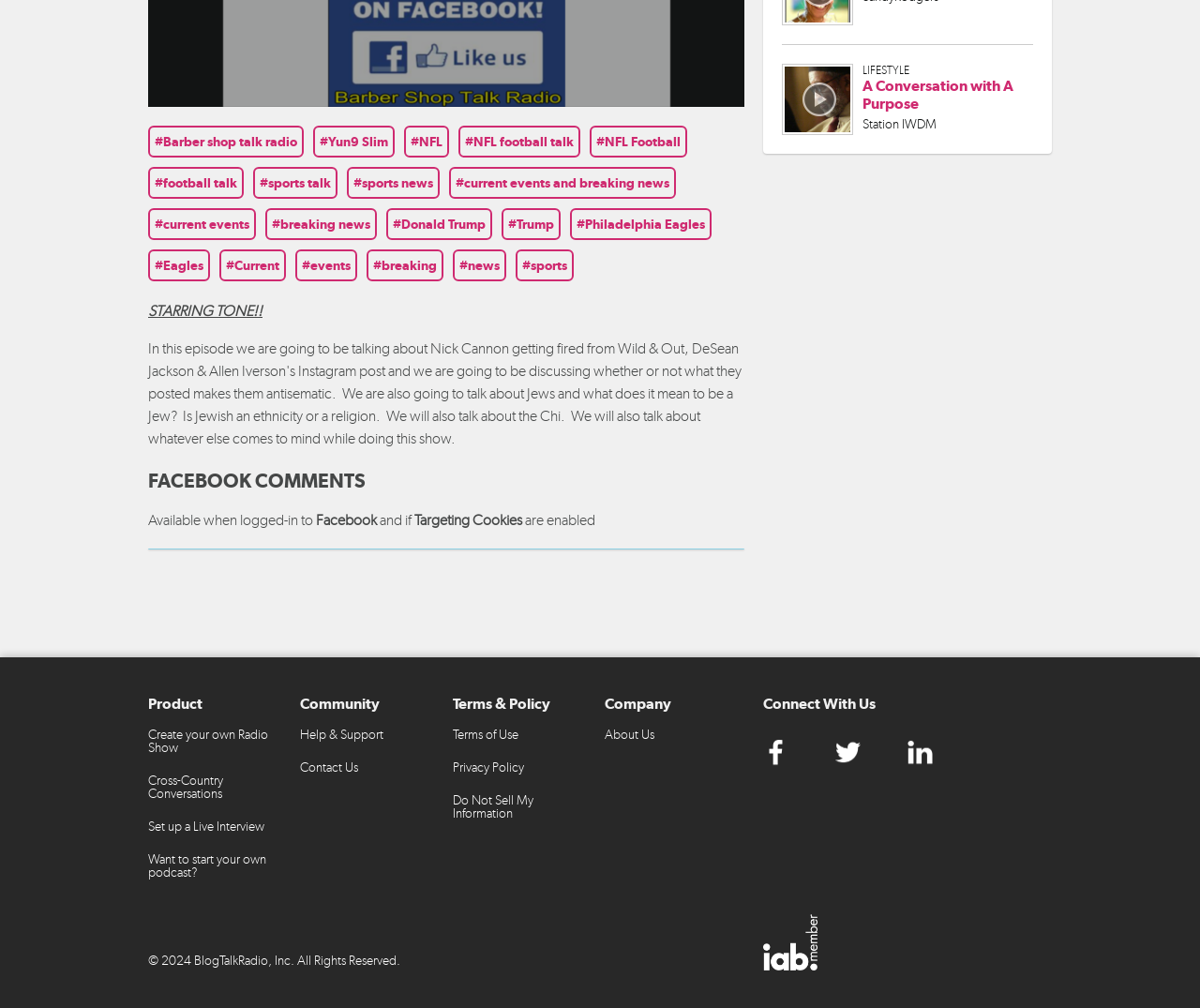Given the description Eagles, predict the bounding box coordinates of the UI element. Ensure the coordinates are in the format (top-left x, top-left y, bottom-right x, bottom-right y) and all values are between 0 and 1.

[0.123, 0.247, 0.175, 0.279]